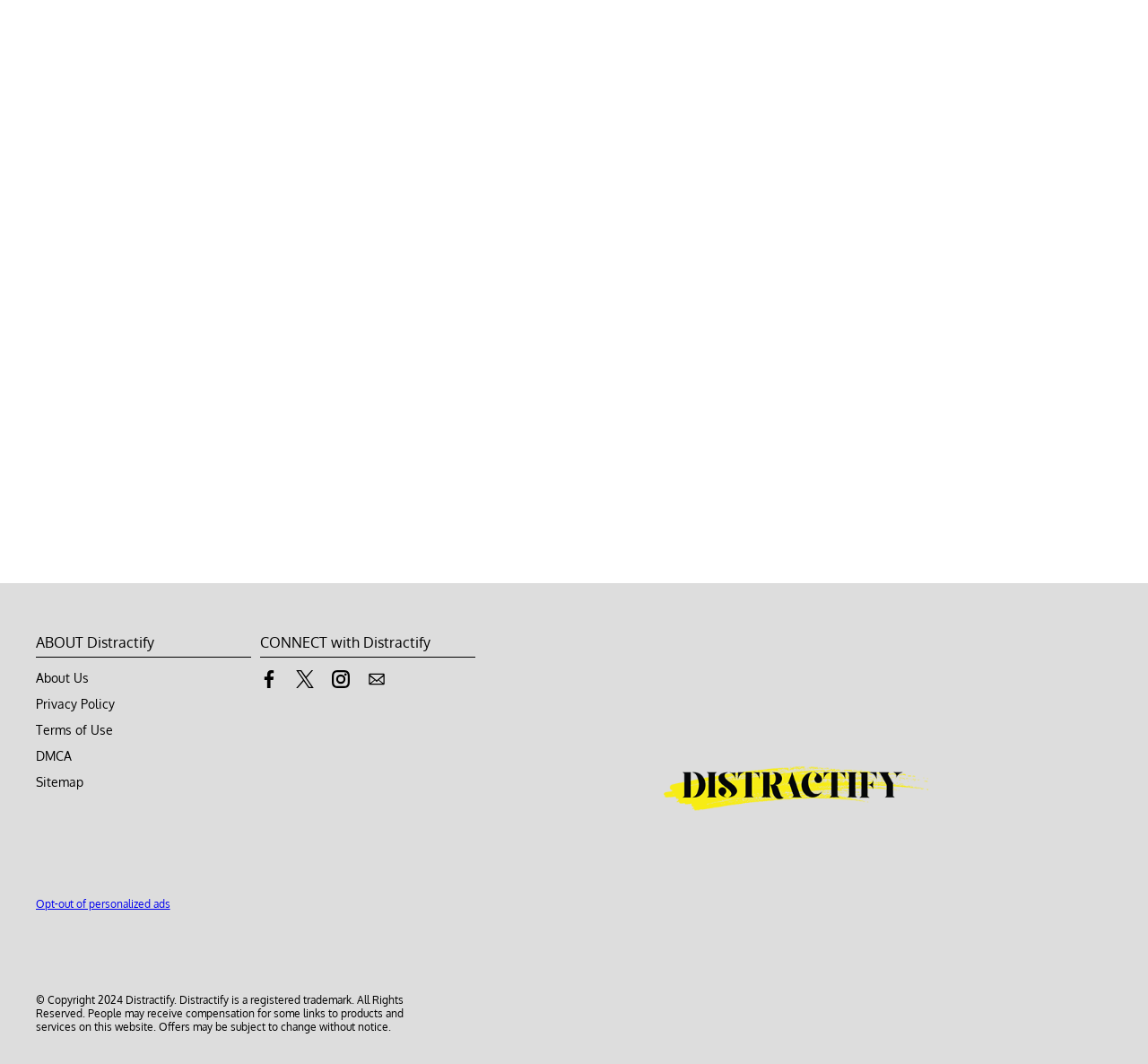Locate the bounding box coordinates of the element's region that should be clicked to carry out the following instruction: "Click on About Us". The coordinates need to be four float numbers between 0 and 1, i.e., [left, top, right, bottom].

[0.031, 0.629, 0.077, 0.644]